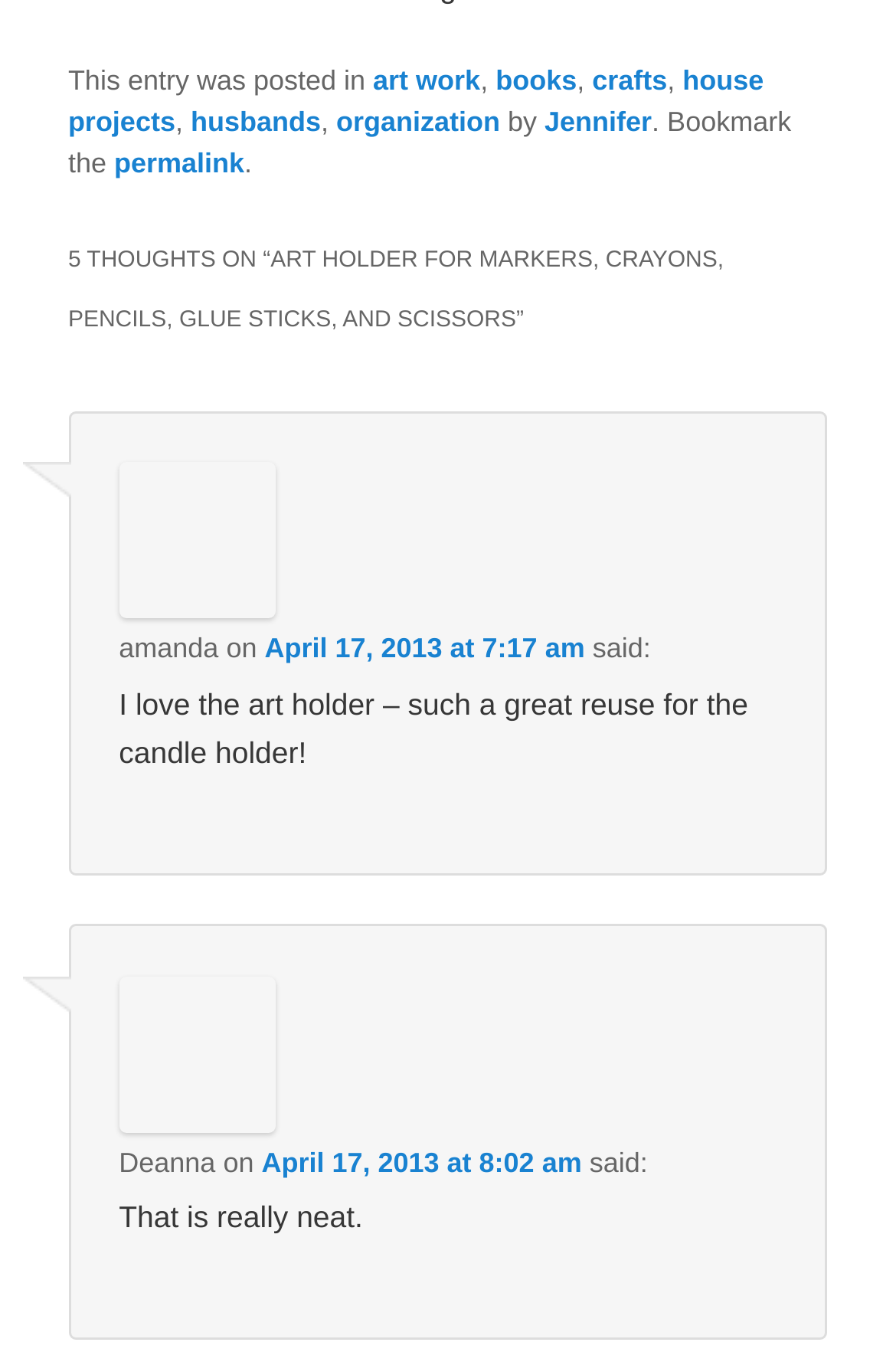Provide a short answer using a single word or phrase for the following question: 
How many comments are there on the post?

2